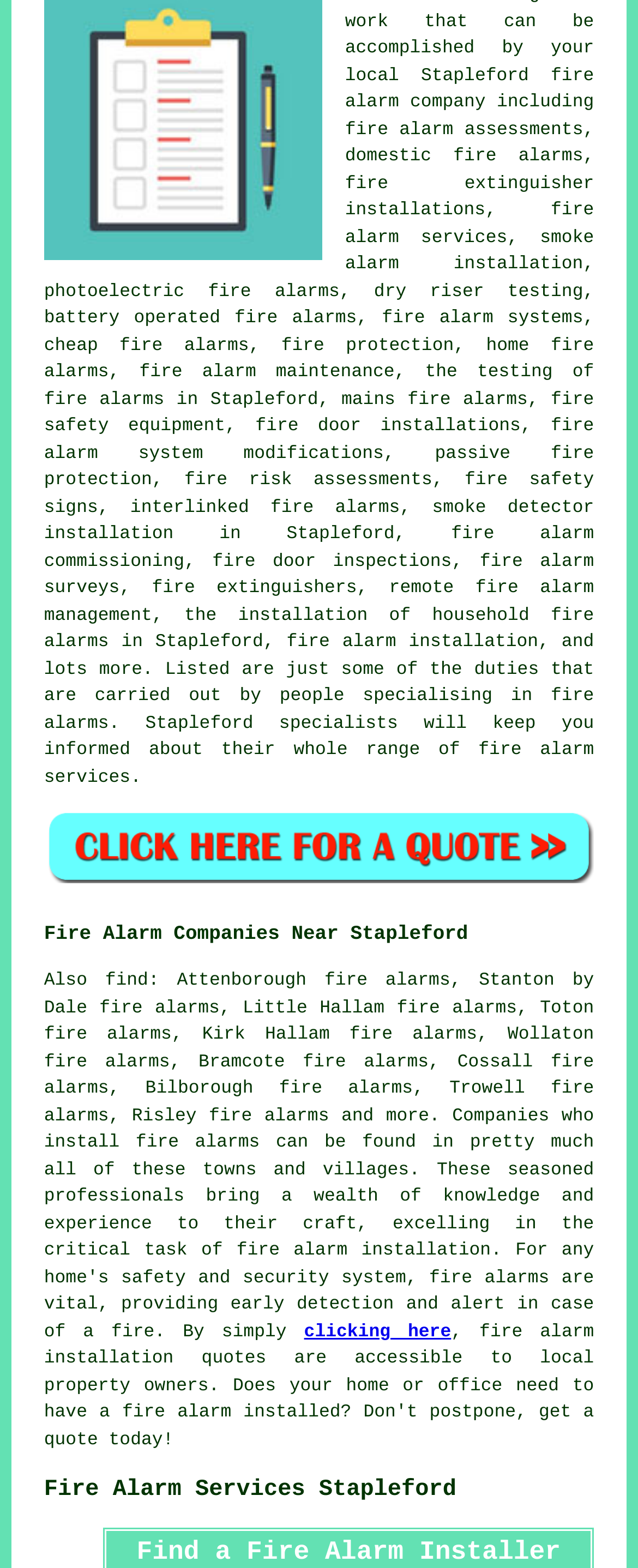Specify the bounding box coordinates of the region I need to click to perform the following instruction: "find fire alarms in Attenborough". The coordinates must be four float numbers in the range of 0 to 1, i.e., [left, top, right, bottom].

[0.165, 0.62, 0.232, 0.632]